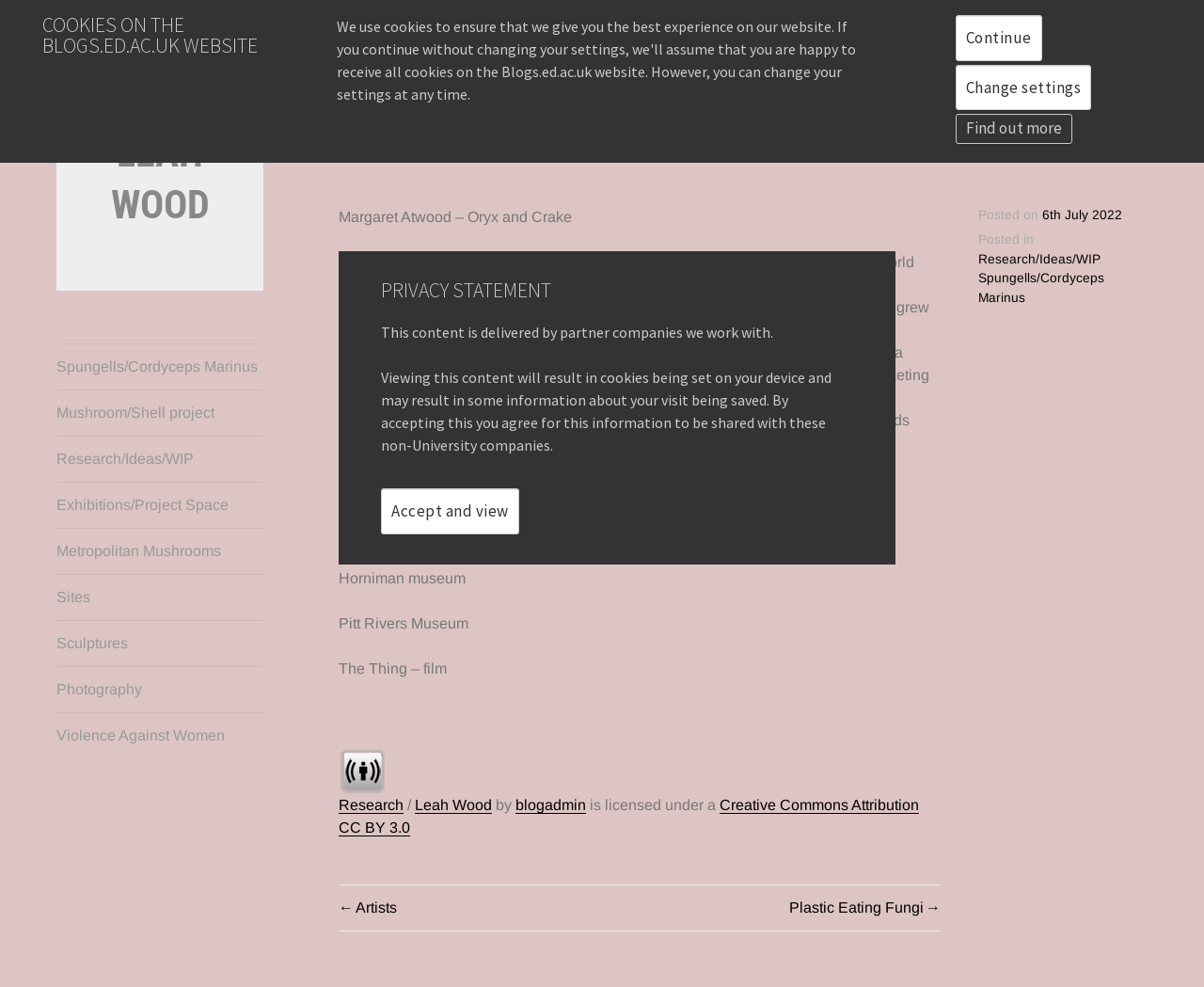Refer to the element description Research/Ideas/WIP and identify the corresponding bounding box in the screenshot. Format the coordinates as (top-left x, top-left y, bottom-right x, bottom-right y) with values in the range of 0 to 1.

[0.047, 0.443, 0.219, 0.488]